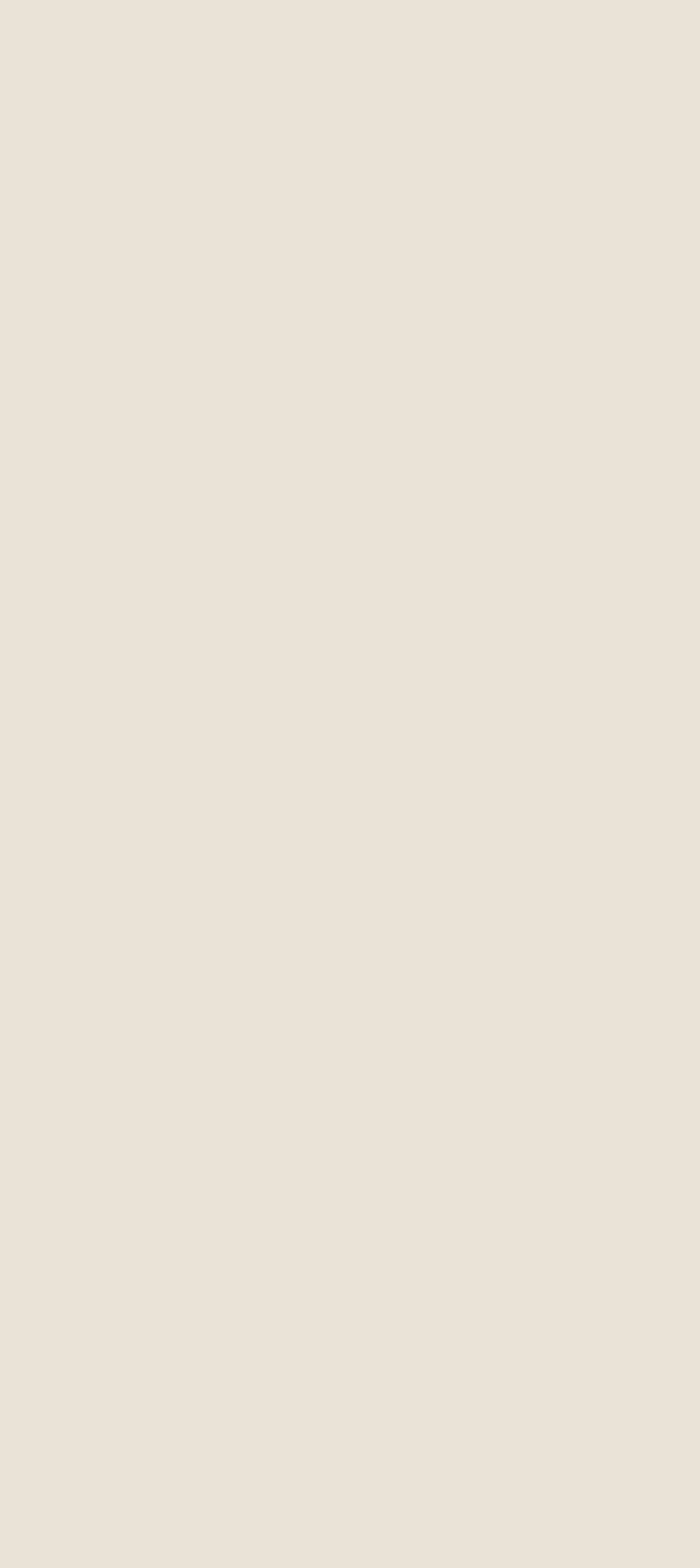Predict the bounding box for the UI component with the following description: "parent_node: EMAIL name="ne"".

[0.05, 0.797, 0.95, 0.835]